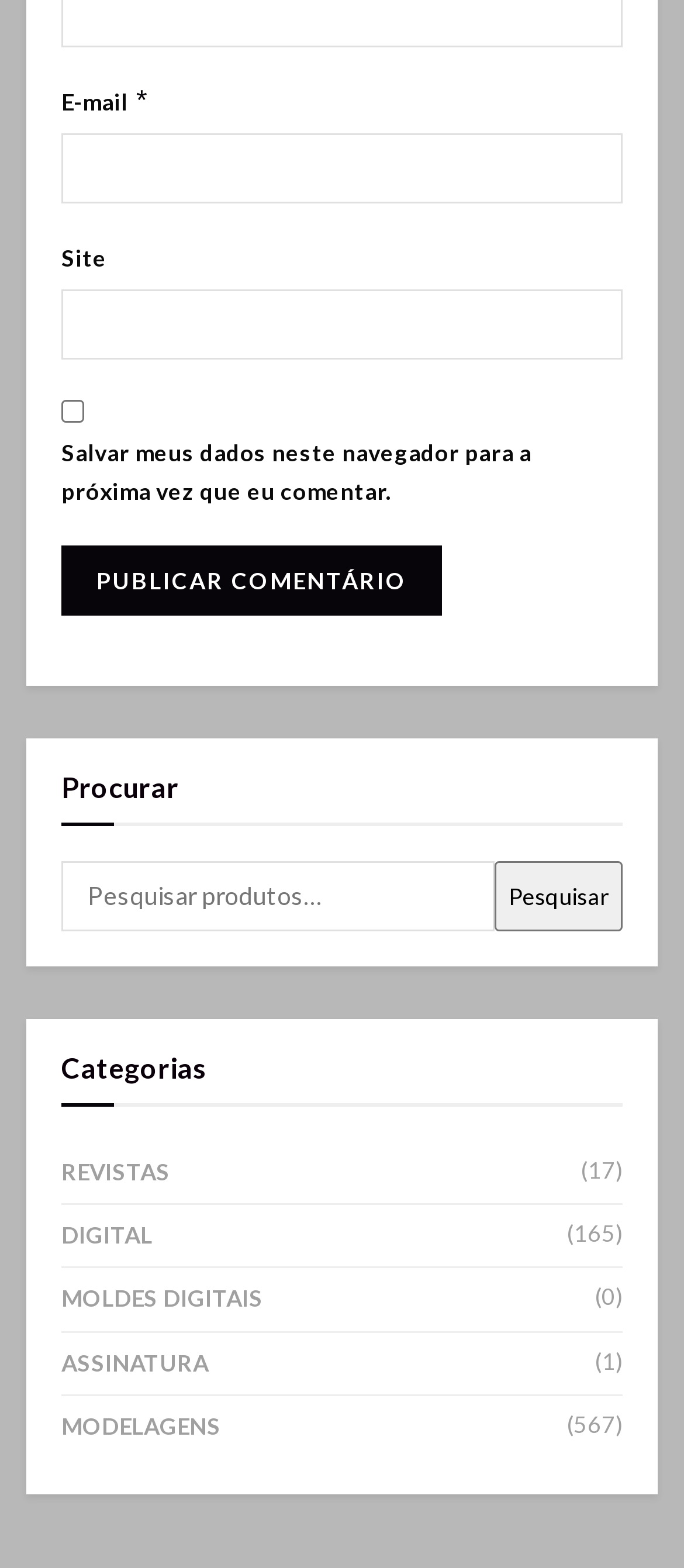Please identify the bounding box coordinates of the element's region that I should click in order to complete the following instruction: "Enter email address". The bounding box coordinates consist of four float numbers between 0 and 1, i.e., [left, top, right, bottom].

[0.09, 0.085, 0.91, 0.13]